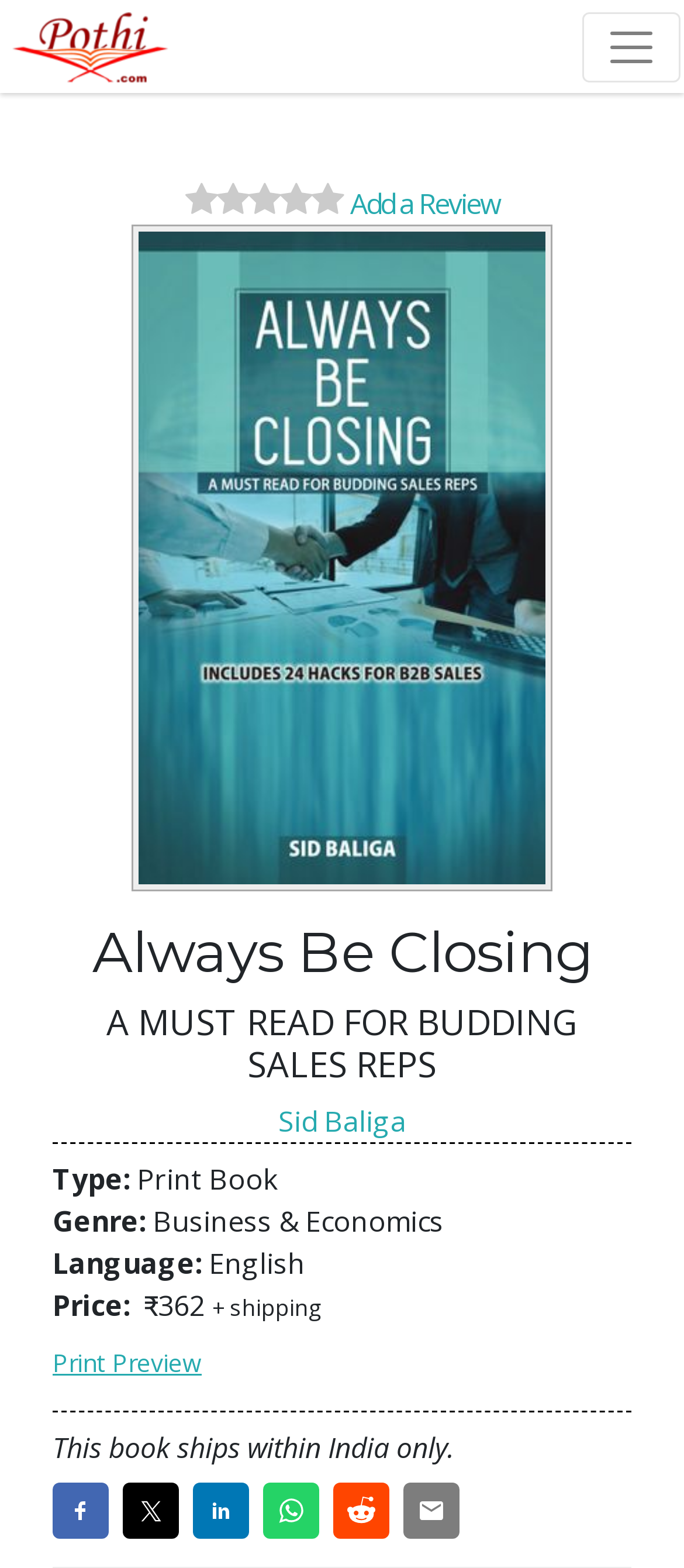Determine the bounding box for the described HTML element: "parent_node: (current) aria-label="Toggle Navbar"". Ensure the coordinates are four float numbers between 0 and 1 in the format [left, top, right, bottom].

[0.852, 0.007, 0.996, 0.052]